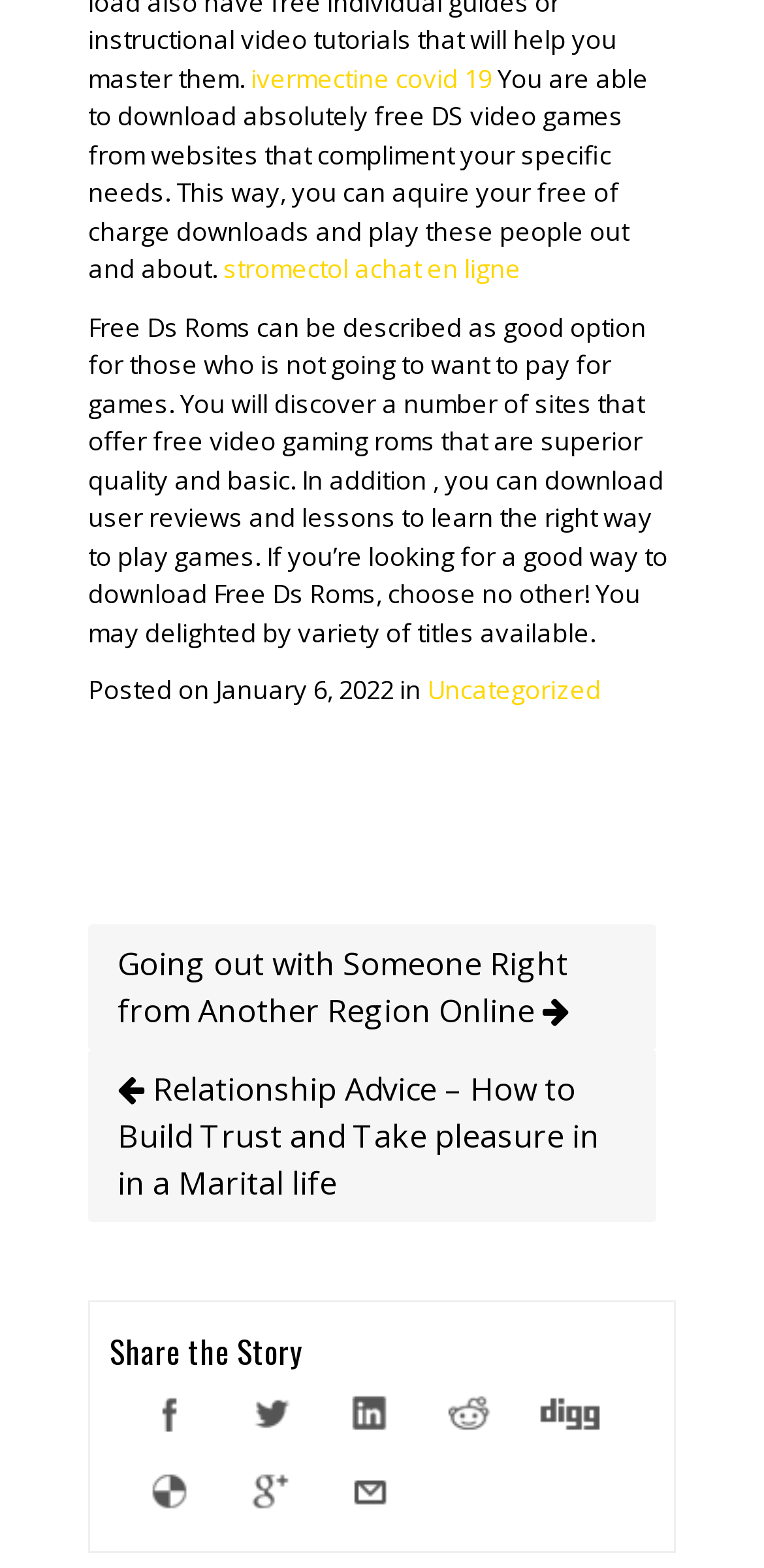Locate the bounding box coordinates of the clickable part needed for the task: "Learn about dating someone from another country online".

[0.115, 0.59, 0.859, 0.669]